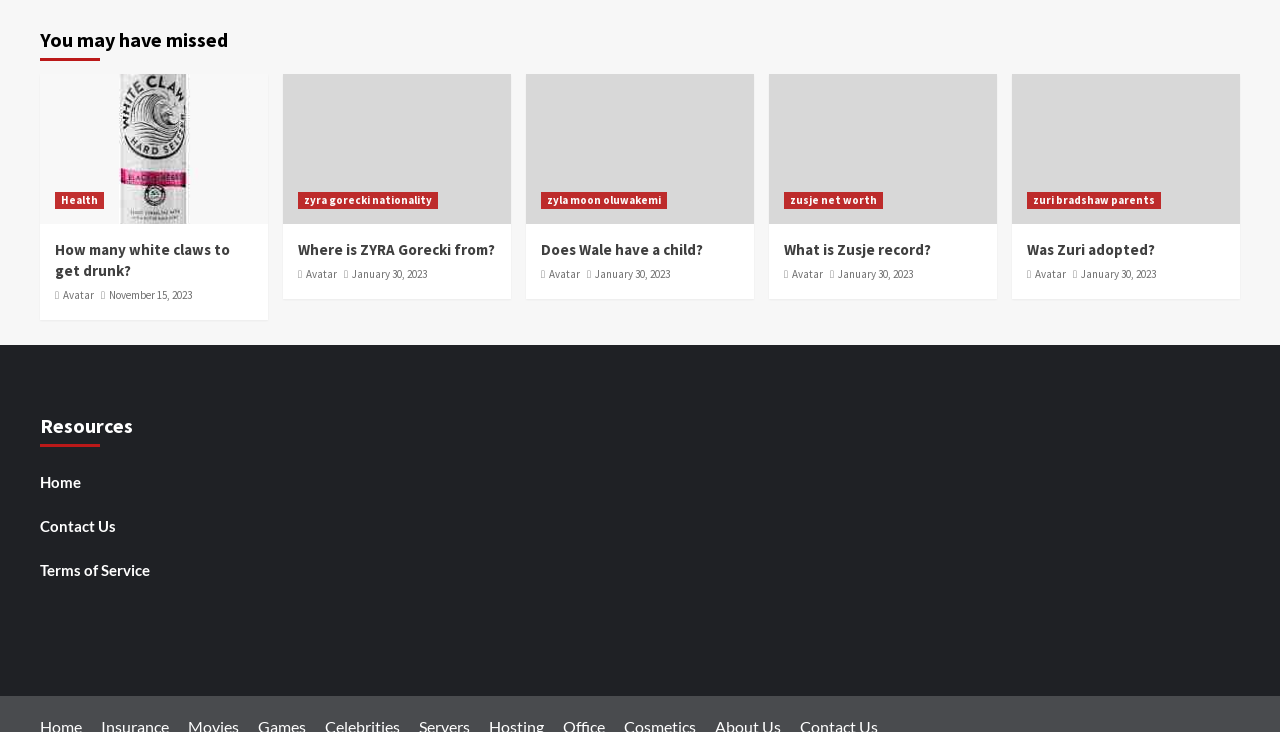Locate the bounding box coordinates of the element's region that should be clicked to carry out the following instruction: "Go to 'Home' page". The coordinates need to be four float numbers between 0 and 1, i.e., [left, top, right, bottom].

[0.031, 0.642, 0.336, 0.695]